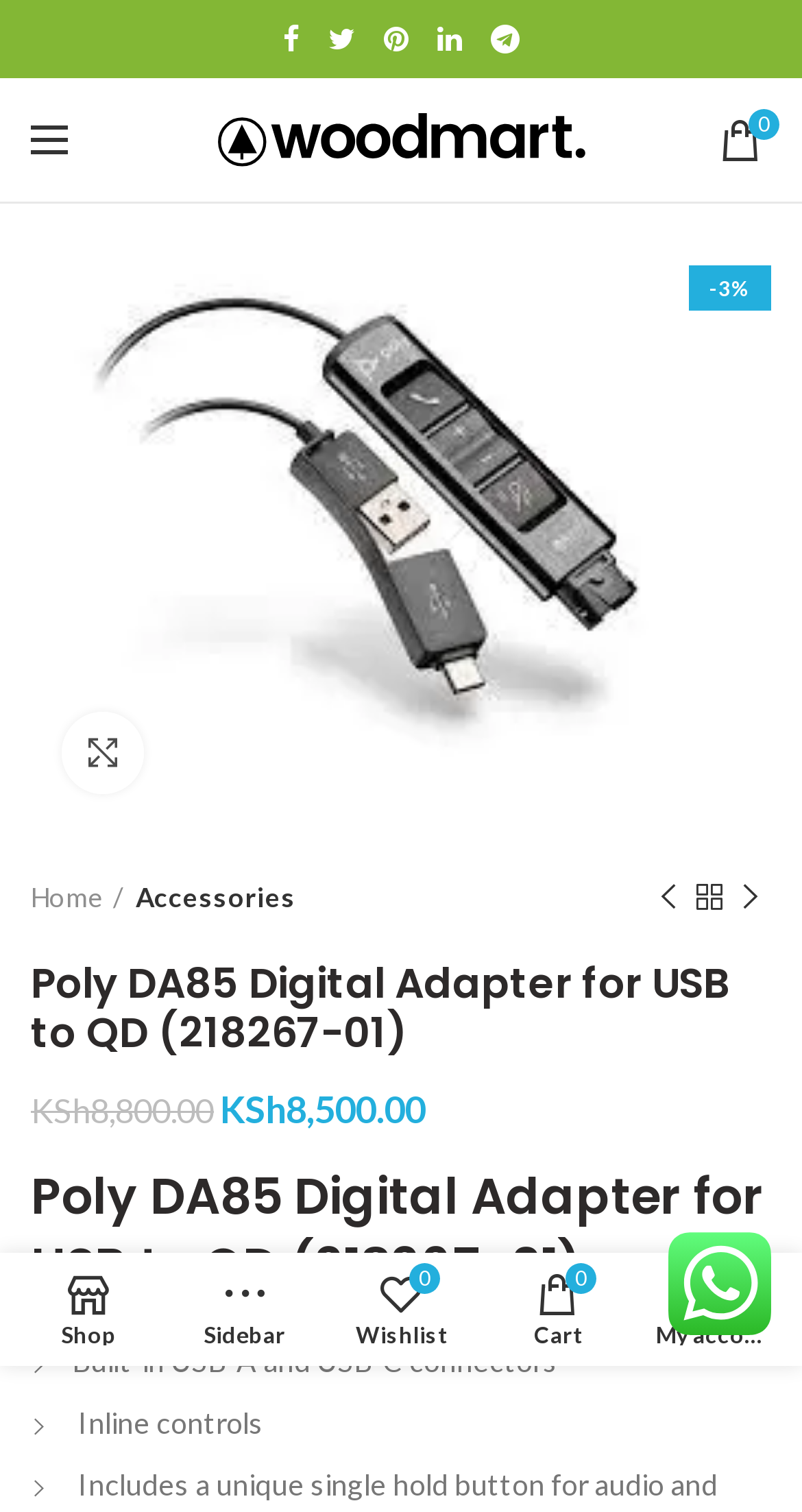Respond to the question below with a single word or phrase: What is the current price of the product?

KSh8,500.00